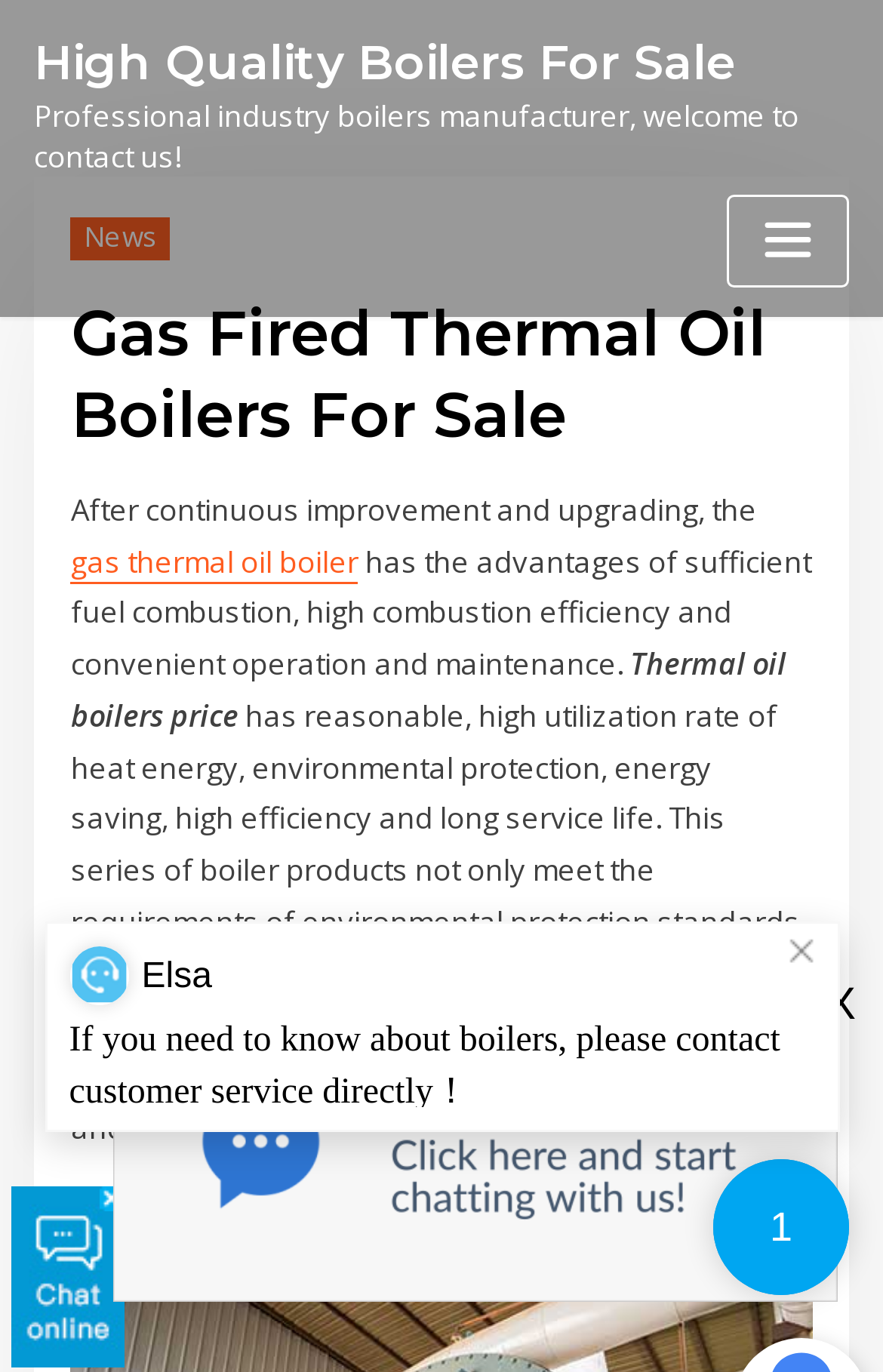Explain the webpage in detail, including its primary components.

The webpage is about gas fired thermal oil boilers for sale, with a focus on their high quality and advantages. At the top, there is a heading that reads "High Quality Boilers For Sale" with a link to the same title. Below this, there is a static text that welcomes users to contact the professional industry boilers manufacturer.

To the right of the welcome message, there is a button to toggle navigation, which is not expanded. Below this button, there is a link to "News" and a header that contains the title "Gas Fired Thermal Oil Boilers For Sale". 

Under this header, there is a paragraph of text that describes the advantages of gas thermal oil boilers, including sufficient fuel combustion, high combustion efficiency, and convenient operation and maintenance. The text also mentions that the thermal oil boilers price is reasonable. 

The paragraph continues to describe the benefits of the boiler products, including high utilization rate of heat energy, environmental protection, energy saving, high efficiency, and long service life. The text also mentions that the boilers are widely used in various industries such as textile, food, rubber, chemical industry, medicine, enterprise organs, hotels, and schools.

At the bottom right of the page, there are two links, one with an "X" and another with no text.